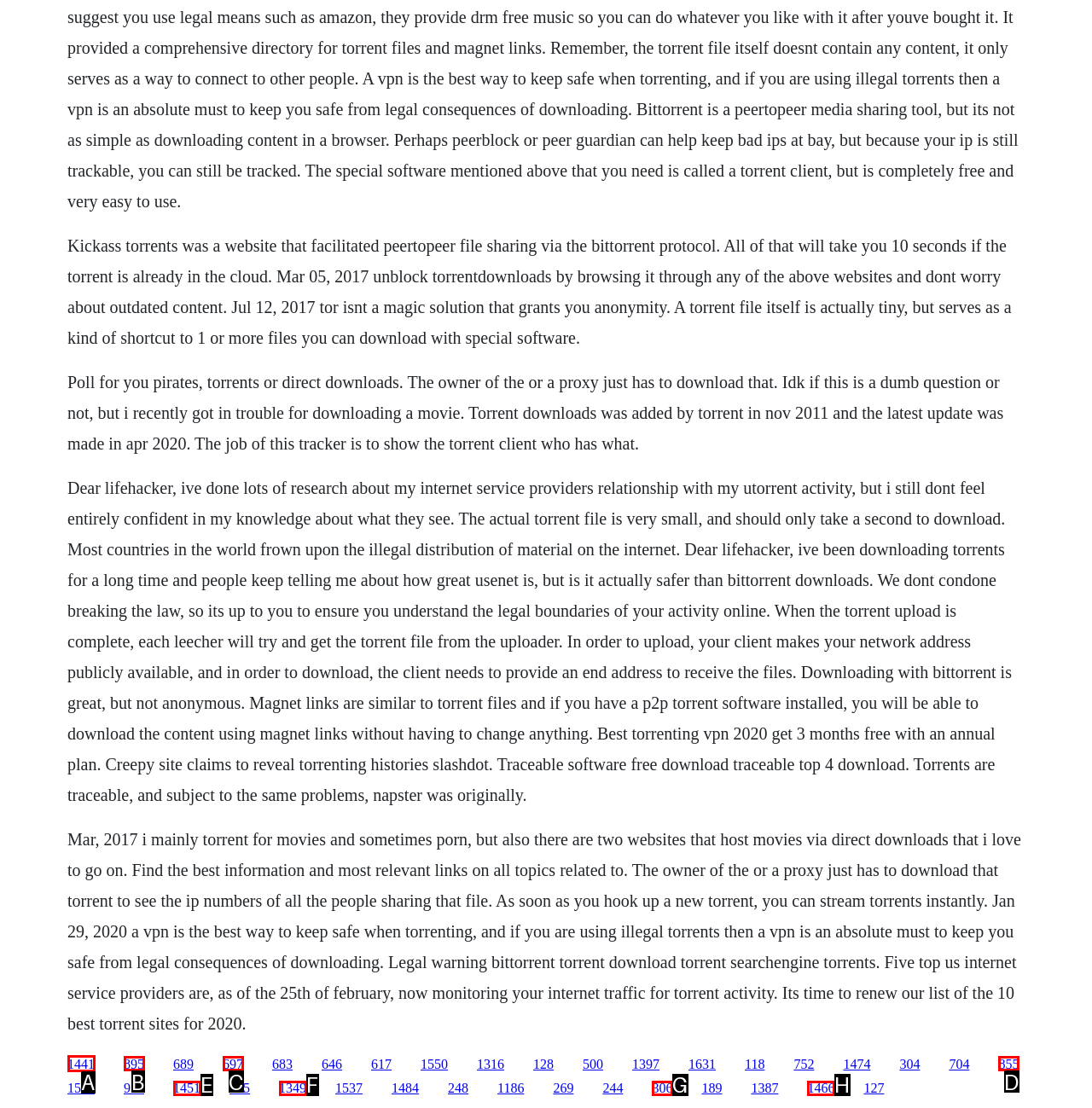Determine the right option to click to perform this task: Click the link '1441'
Answer with the correct letter from the given choices directly.

A